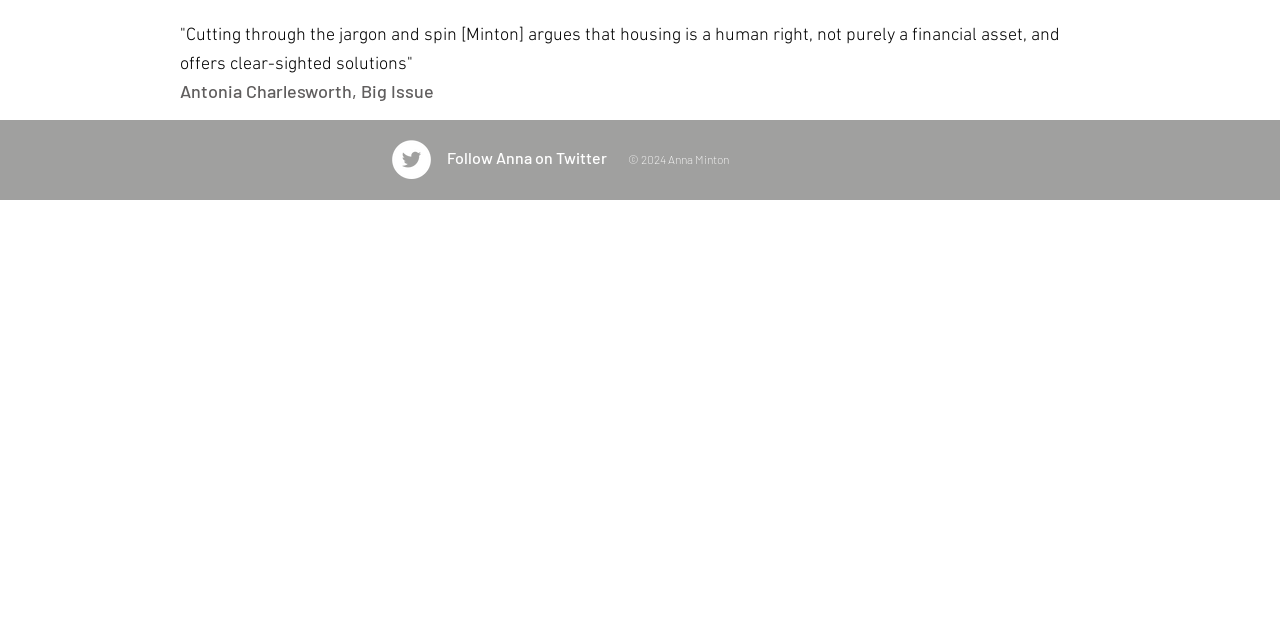Extract the bounding box coordinates of the UI element described by: "aria-label="Twitter"". The coordinates should include four float numbers ranging from 0 to 1, e.g., [left, top, right, bottom].

[0.306, 0.219, 0.337, 0.28]